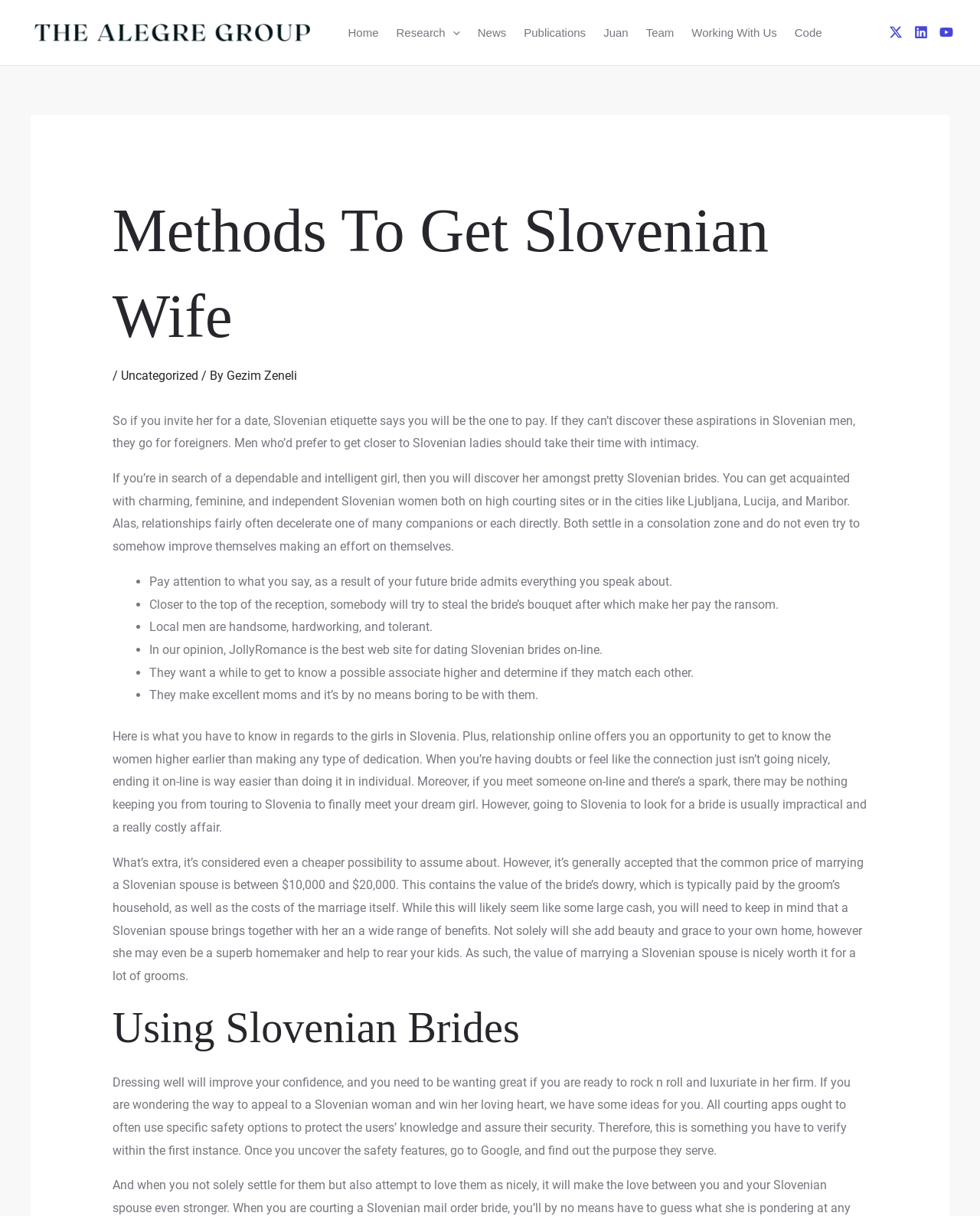Can you provide the bounding box coordinates for the element that should be clicked to implement the instruction: "Click on the 'News' link"?

[0.478, 0.0, 0.526, 0.054]